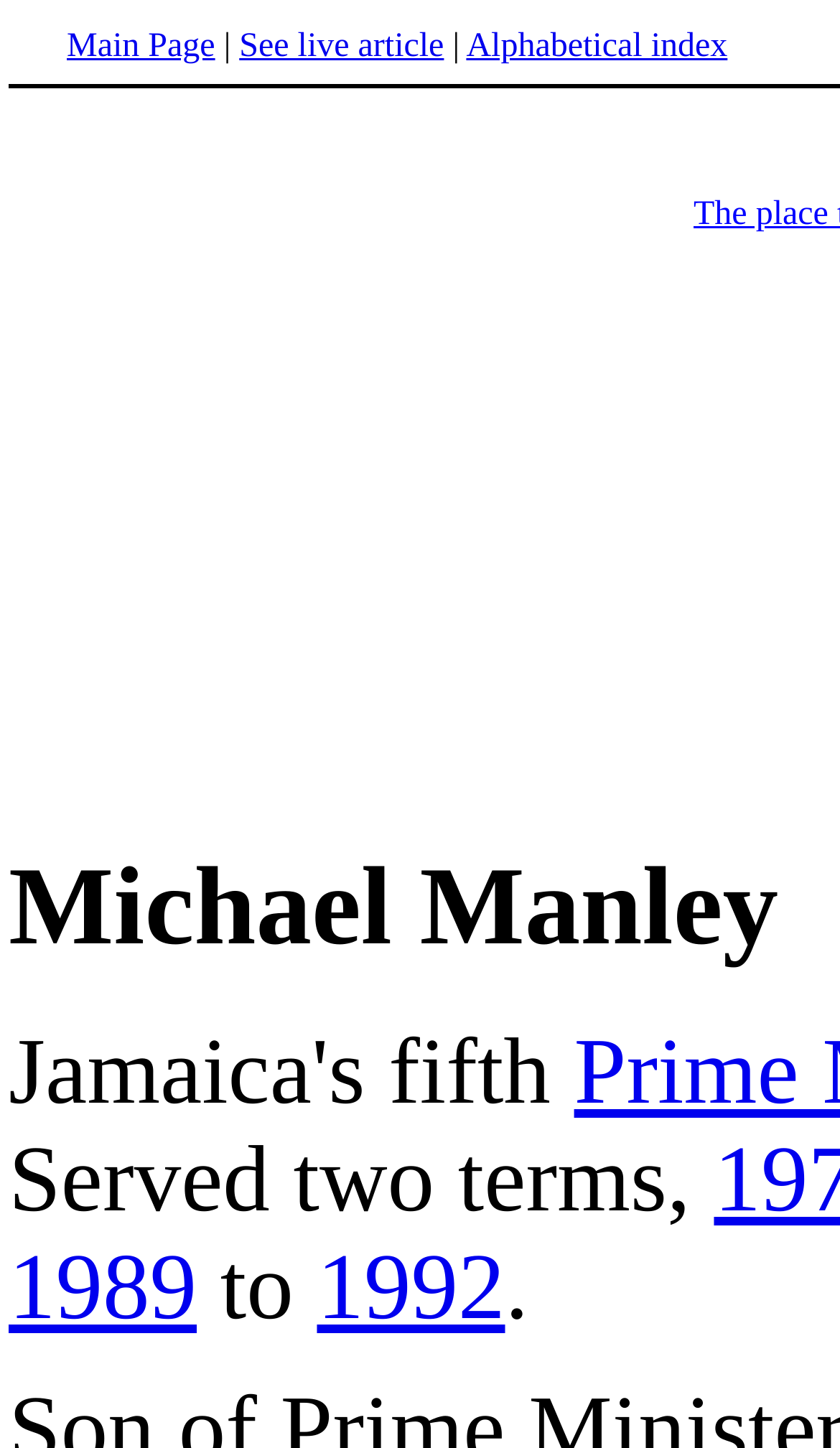Please provide a brief answer to the question using only one word or phrase: 
What is the year mentioned at the bottom?

1989